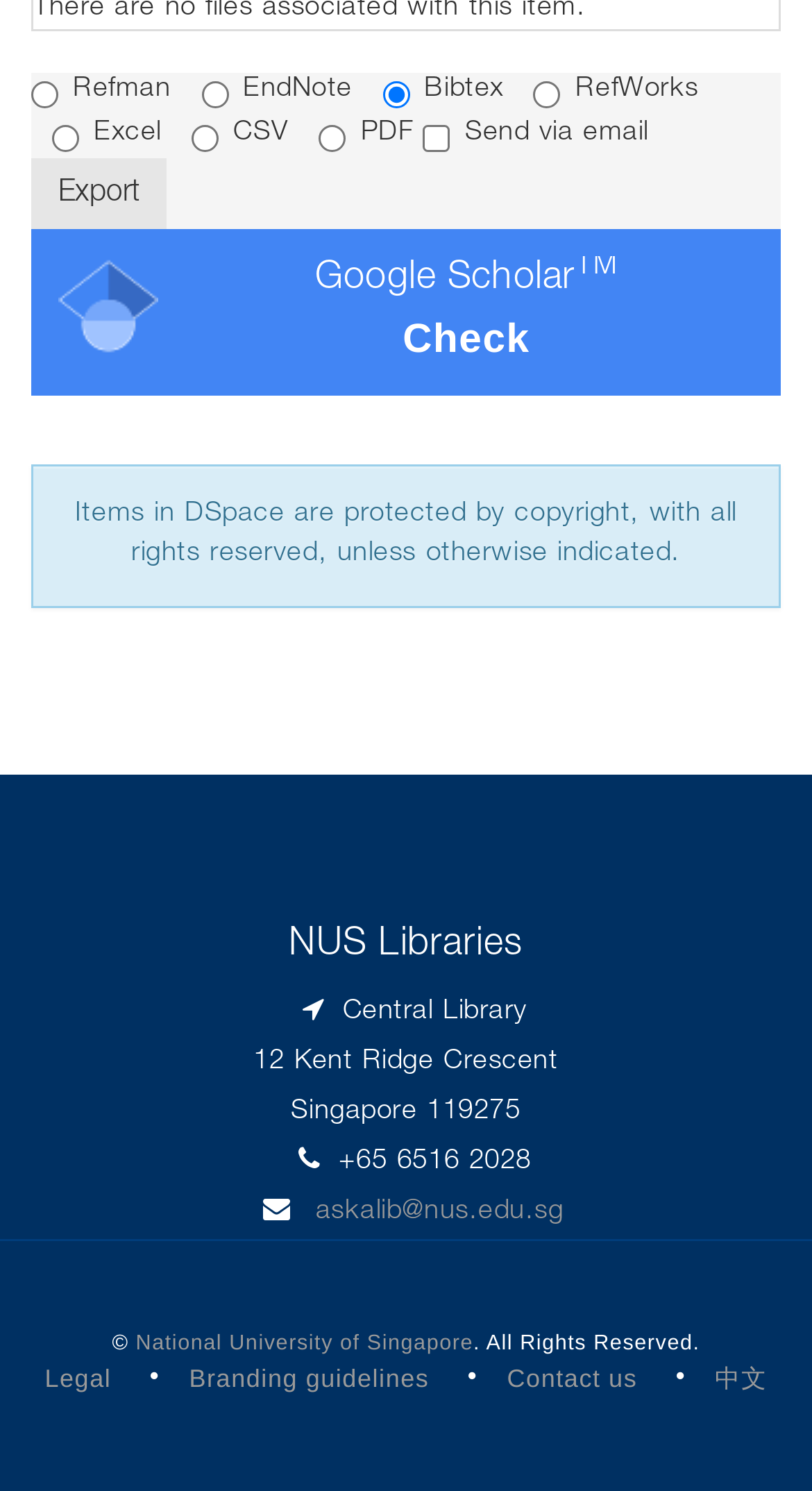Using the provided element description: "alt="Purpose"", determine the bounding box coordinates of the corresponding UI element in the screenshot.

None